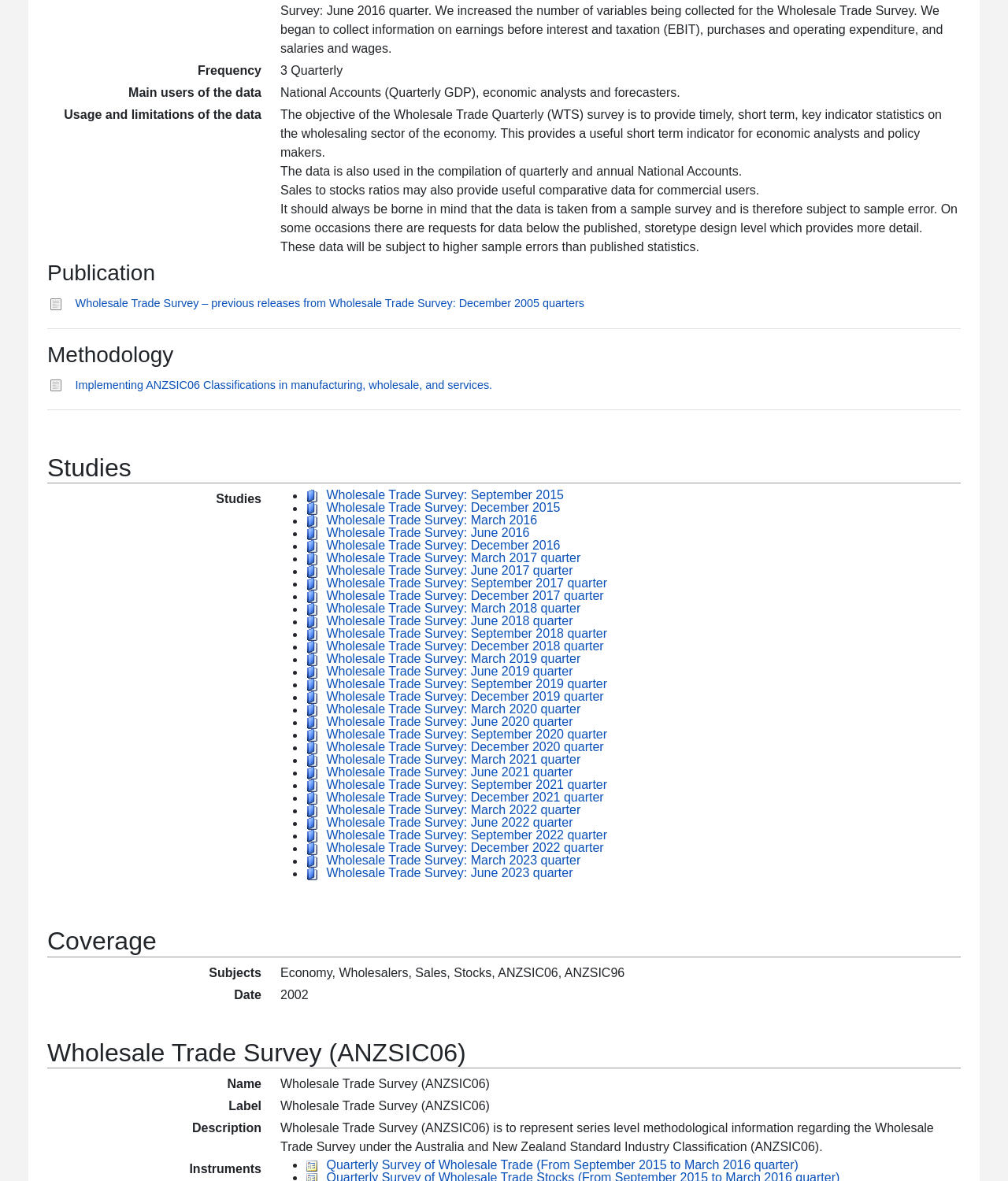Can you find the bounding box coordinates for the element that needs to be clicked to execute this instruction: "View Helen Siwak's profile"? The coordinates should be given as four float numbers between 0 and 1, i.e., [left, top, right, bottom].

None